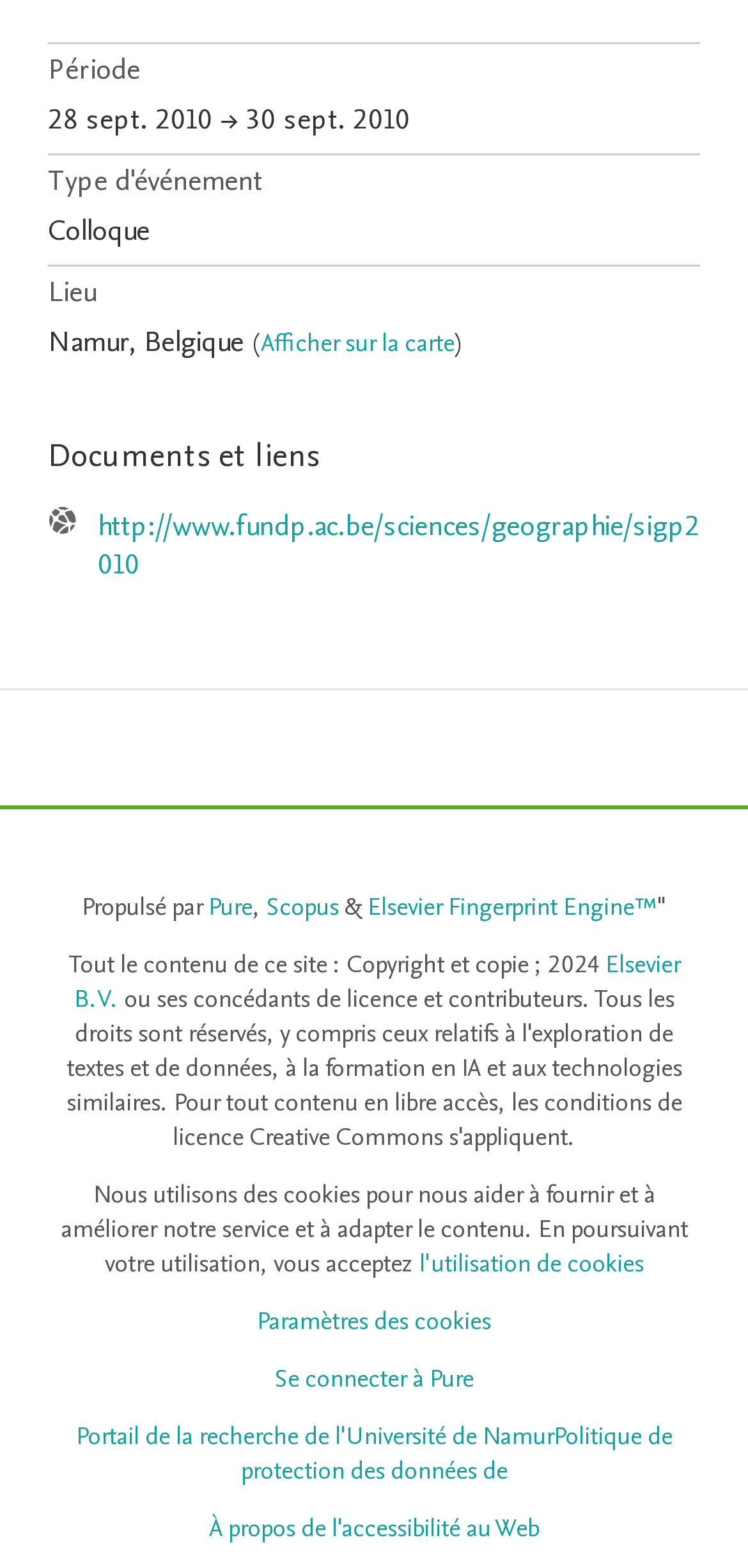Please specify the coordinates of the bounding box for the element that should be clicked to carry out this instruction: "Login to Pure". The coordinates must be four float numbers between 0 and 1, formatted as [left, top, right, bottom].

[0.367, 0.869, 0.633, 0.891]